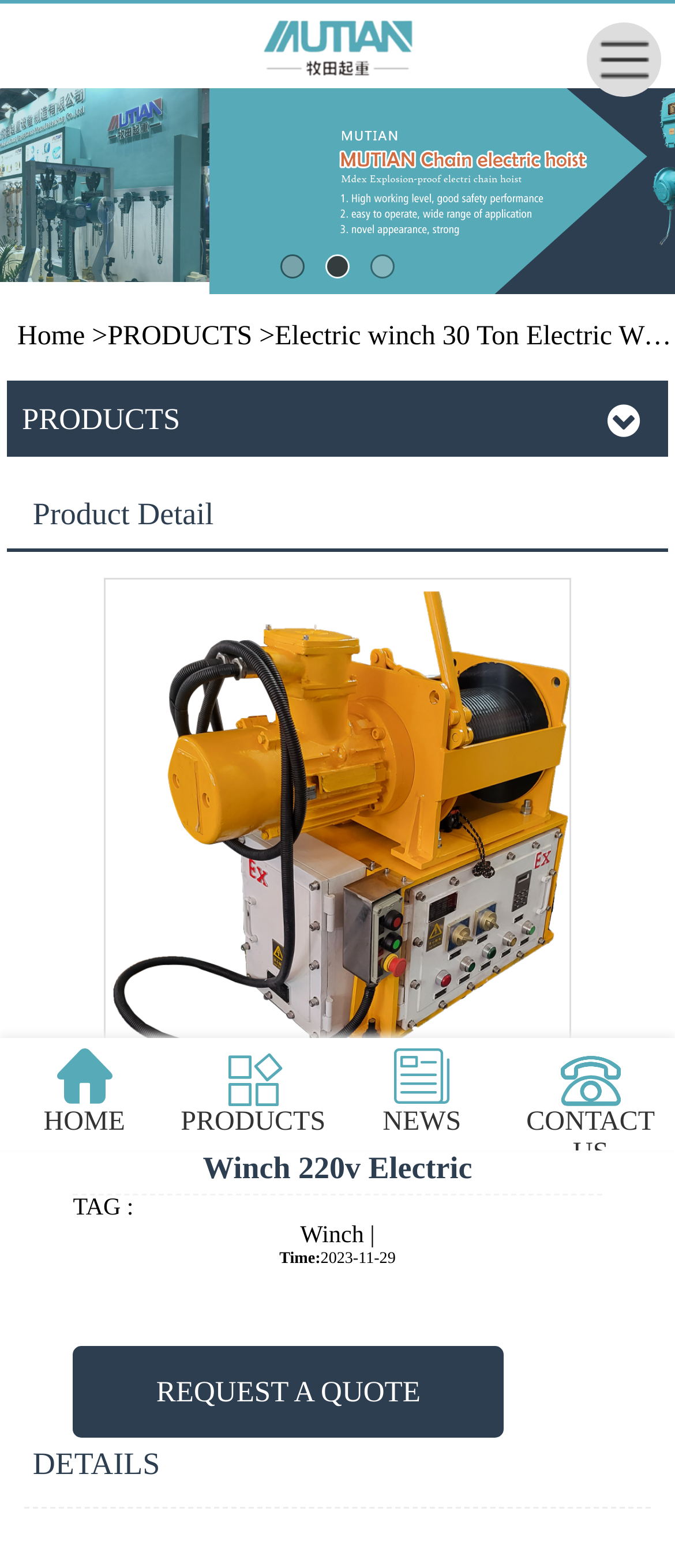Offer a detailed explanation of the webpage layout and contents.

This webpage appears to be a product detail page for a 30 Ton Electric Wire Rope Winch. At the top of the page, there is a large image spanning the entire width, followed by a smaller image on the top-right corner. Below these images, there is a navigation menu with links to "Home", "PRODUCTS", and "Electric winch".

The main content of the page is divided into sections. The first section is headed by "Product Detail" and contains a large image of the product. Below this image, there is a heading with the product name, "30 Ton Electric Wire Rope Winch Winch 220v Electric". This is followed by a section with the tag "TAG :" and a link to "Winch".

On the right side of the page, there is a section with the date "Time:2023-11-29" and a call-to-action button "REQUEST A QUOTE". Below this, there is another section headed by "DETAILS".

At the bottom of the page, there is a secondary navigation menu with links to "HOME", "PRODUCTS", "NEWS", and "CONTACT US", represented by icons.